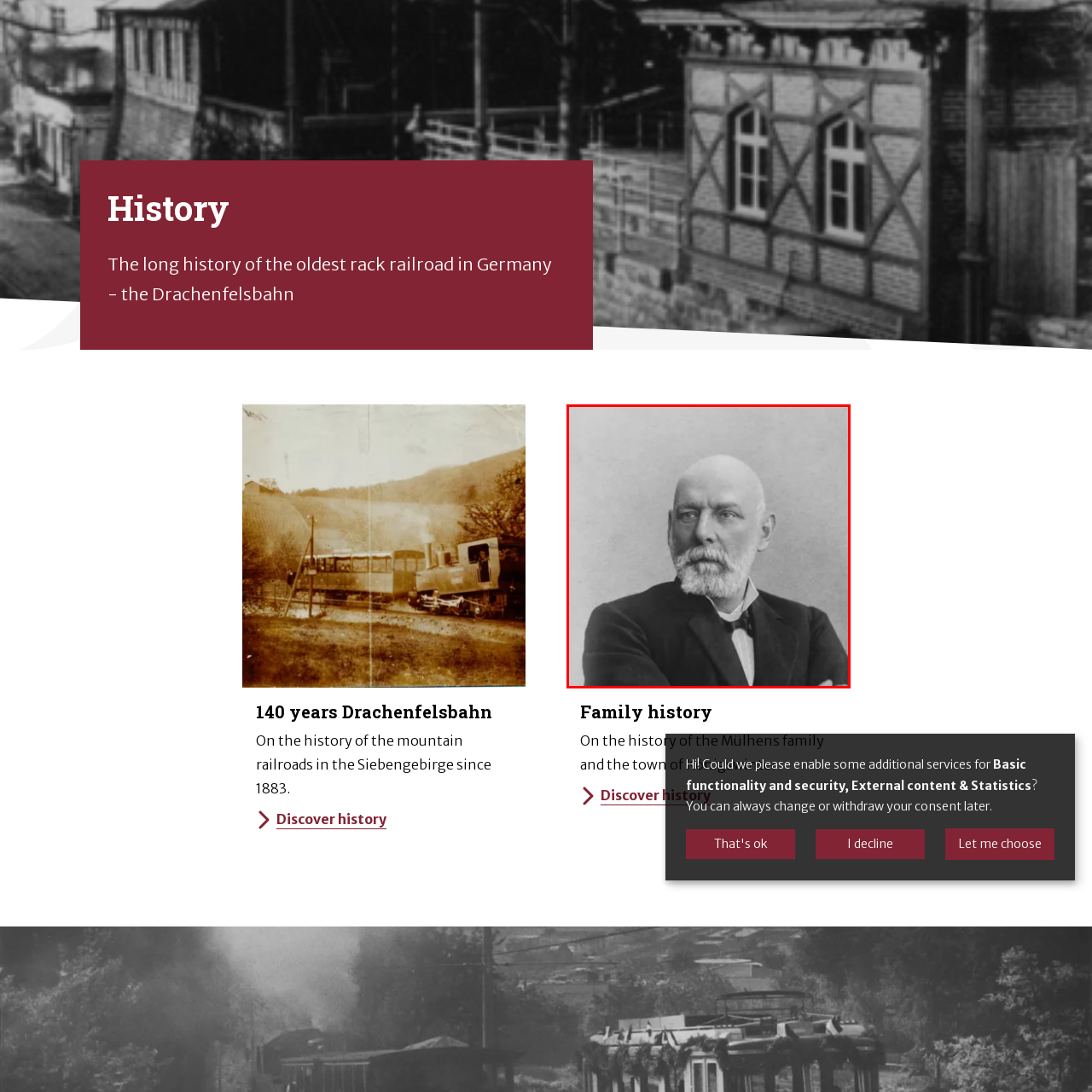Narrate the specific details and elements found within the red-bordered image.

This historical black-and-white portrait features Ferdinand Mülhens, a notable figure associated with the history of the Drachenfelsbahn, the oldest rack railroad in Germany. In this image, Mülhens is depicted with a thoughtful expression, showcasing his distinguished features, including a prominent beard and mustache. He is dressed in formal attire, consistent with the style of his era, exuding an air of authority and dignity. This photograph is linked to the broader narrative of the Mülhens family and the town of Königswinter, illustrating the intertwined histories of personal and regional significance in the development of mountain railroads since 1883.